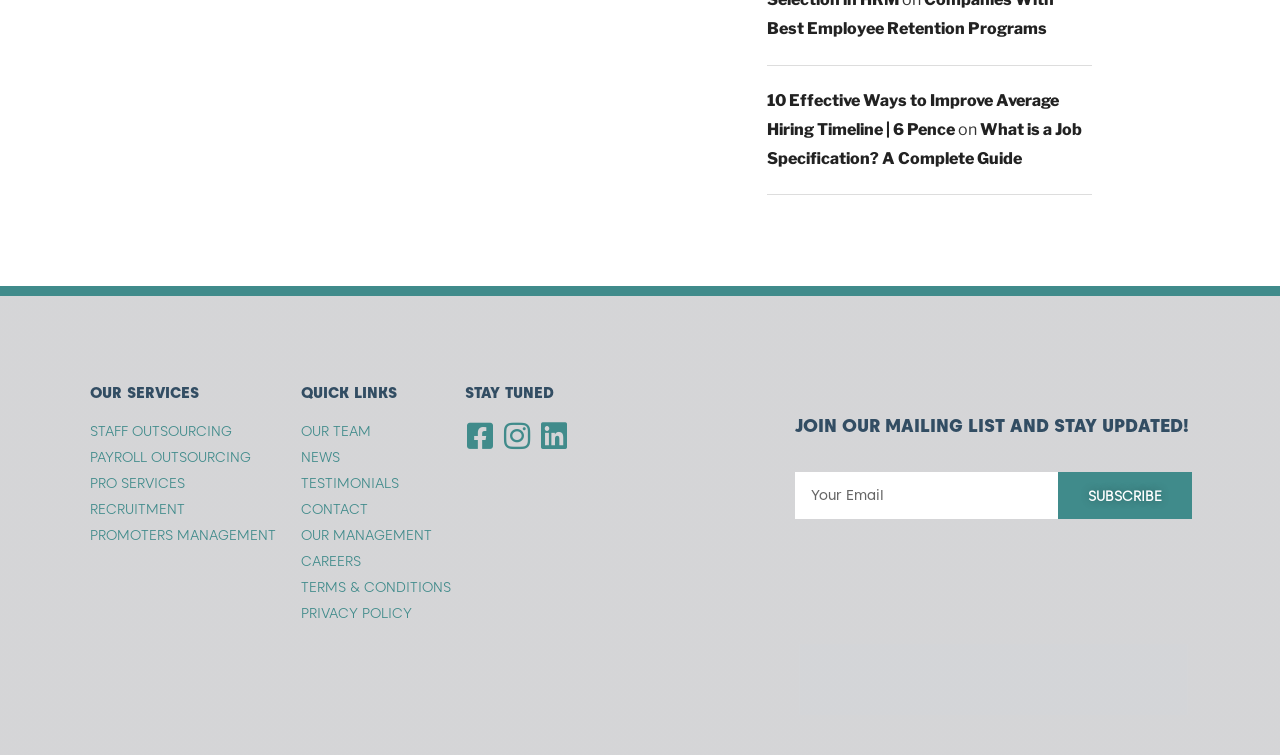Please specify the bounding box coordinates of the clickable region to carry out the following instruction: "Subscribe to the mailing list". The coordinates should be four float numbers between 0 and 1, in the format [left, top, right, bottom].

[0.827, 0.625, 0.931, 0.688]